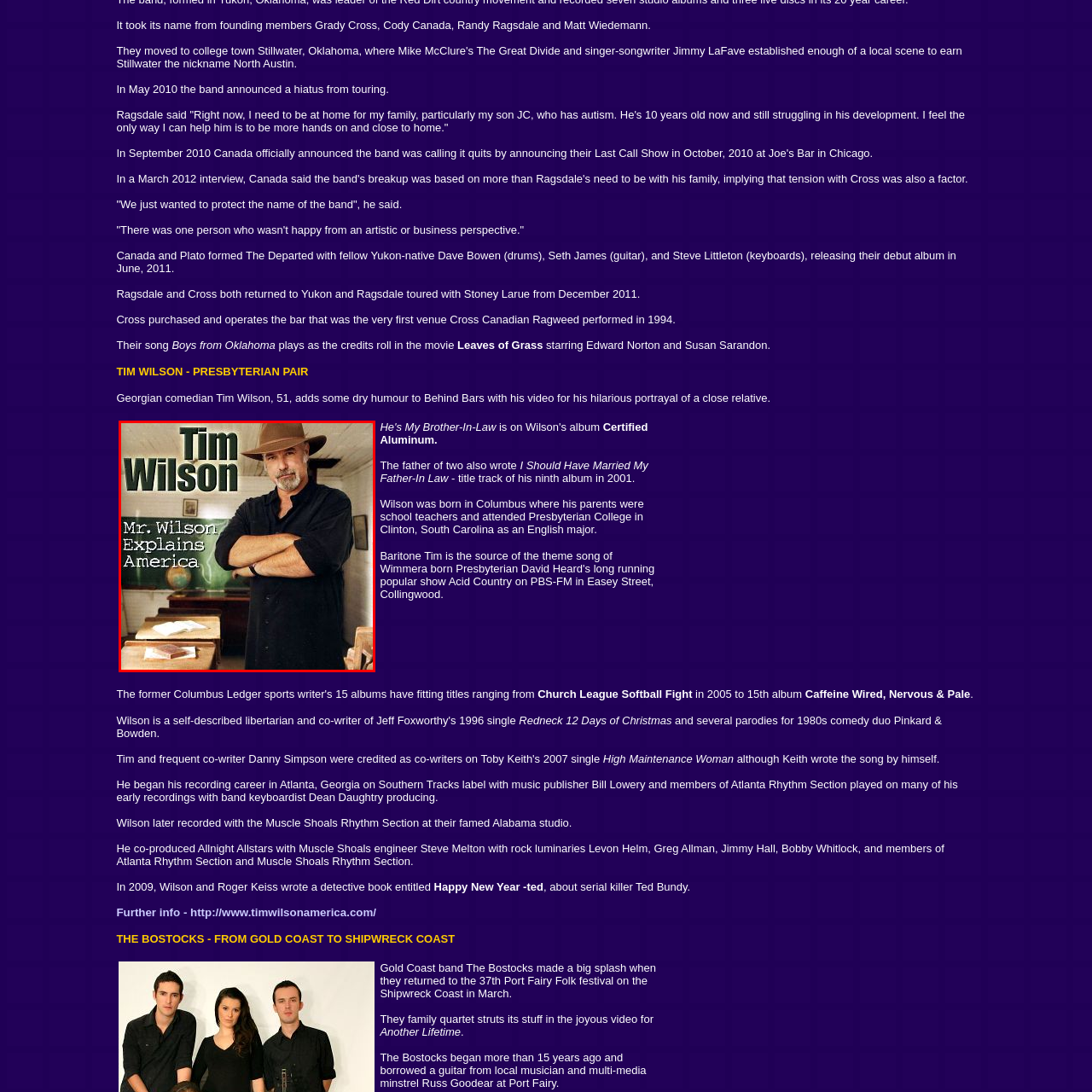Focus on the picture inside the red-framed area and provide a one-word or short phrase response to the following question:
What is the theme of the backdrop?

Educational